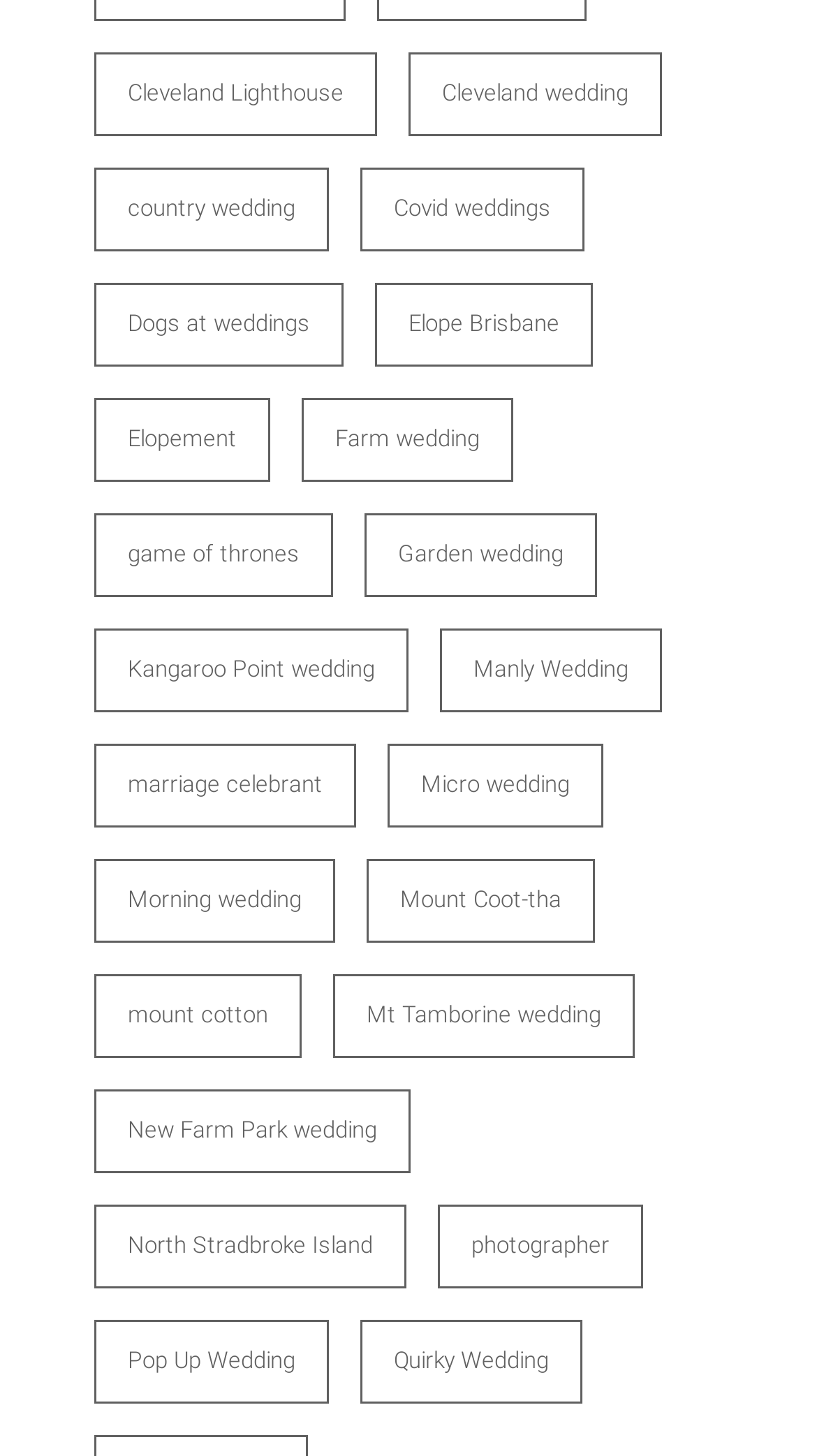Please determine the bounding box coordinates of the element's region to click for the following instruction: "View Covid weddings".

[0.441, 0.115, 0.715, 0.172]